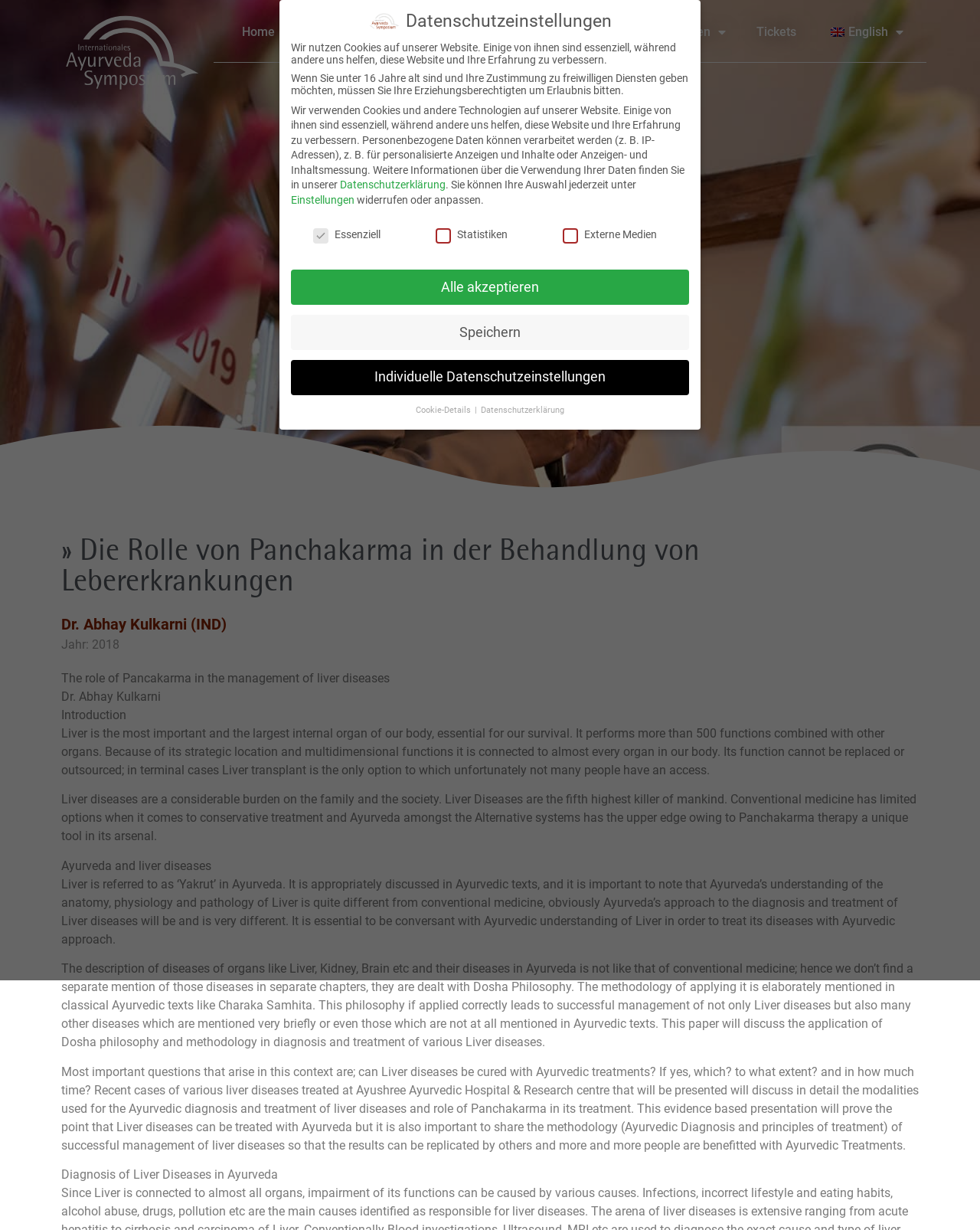Locate the bounding box coordinates of the segment that needs to be clicked to meet this instruction: "Read the information about Dr. Abhay Kulkarni".

[0.062, 0.5, 0.231, 0.515]